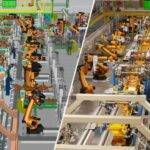Create a detailed narrative for the image.

The image showcases a side-by-side comparison of two industrial environments, each populated with advanced robotic automation systems. On the left, a high-tech assembly line is depicted, featuring a series of robotic arms working in tandem, illustrating the concept of the industrial metaverse. This represents a digital twin of the factory floor, where virtual and physical systems are integrated to optimize manufacturing processes. On the right, an established production line is visible, dominated by similar robotic machines engaged in assembly tasks, highlighting the practical application of robotics in traditional manufacturing settings. This juxtaposition reflects the evolution of industry through technology, emphasizing how innovations in automation are set to revolutionize workflows and enhance efficiency in various sectors.